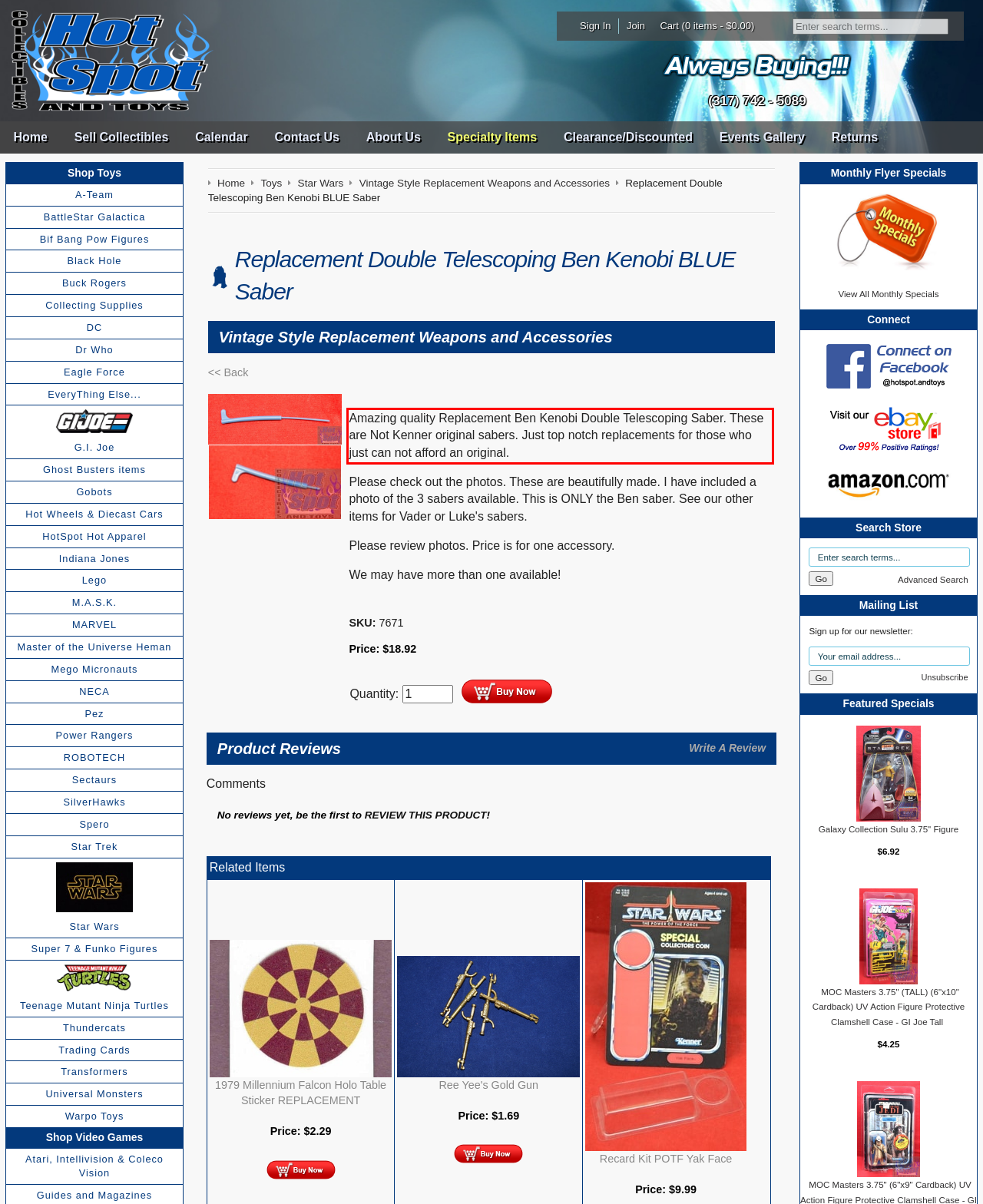Locate the red bounding box in the provided webpage screenshot and use OCR to determine the text content inside it.

Amazing quality Replacement Ben Kenobi Double Telescoping Saber. These are Not Kenner original sabers. Just top notch replacements for those who just can not afford an original.